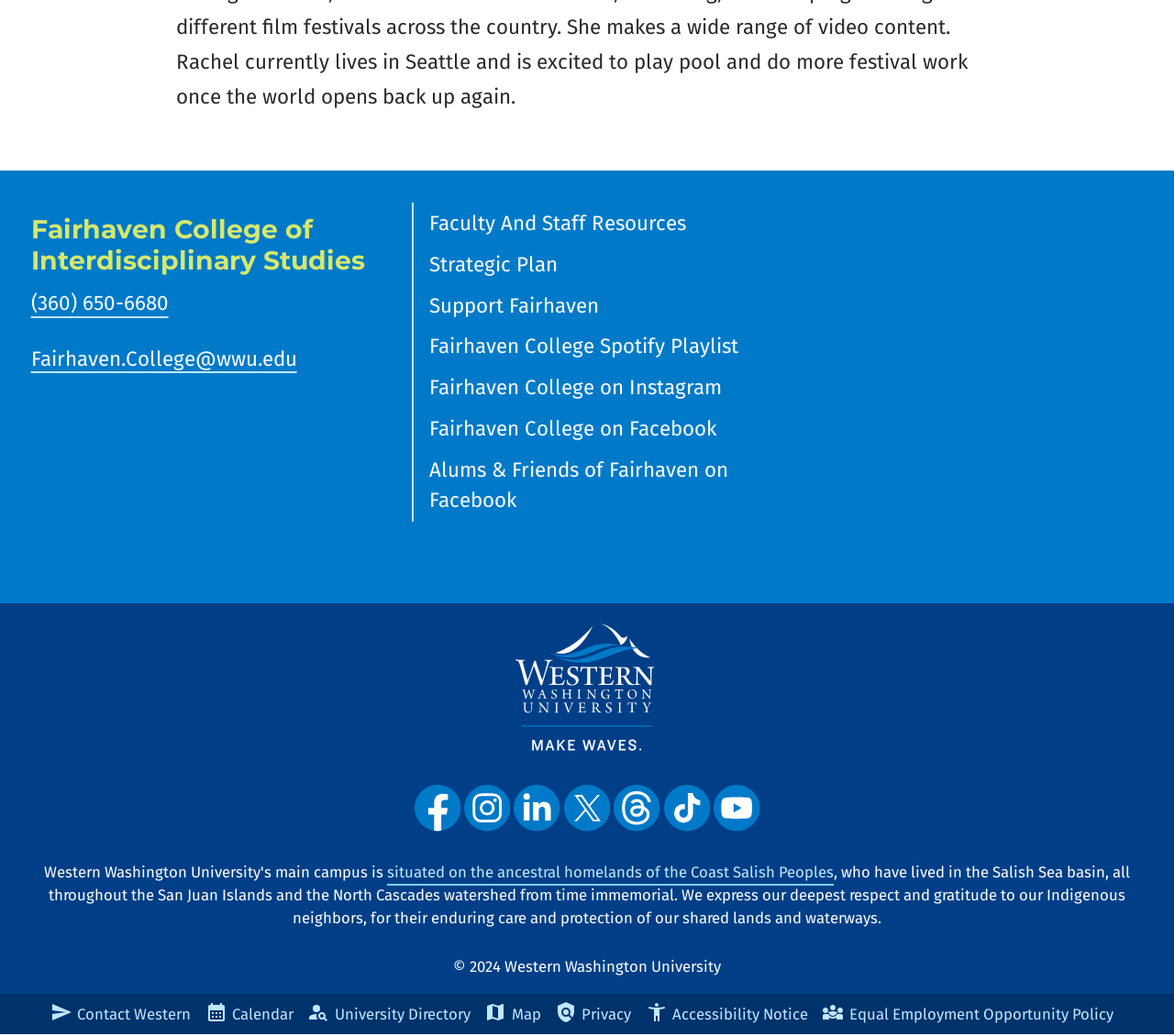What is the name of the university's Spotify playlist?
Provide a one-word or short-phrase answer based on the image.

Fairhaven College Spotify Playlist